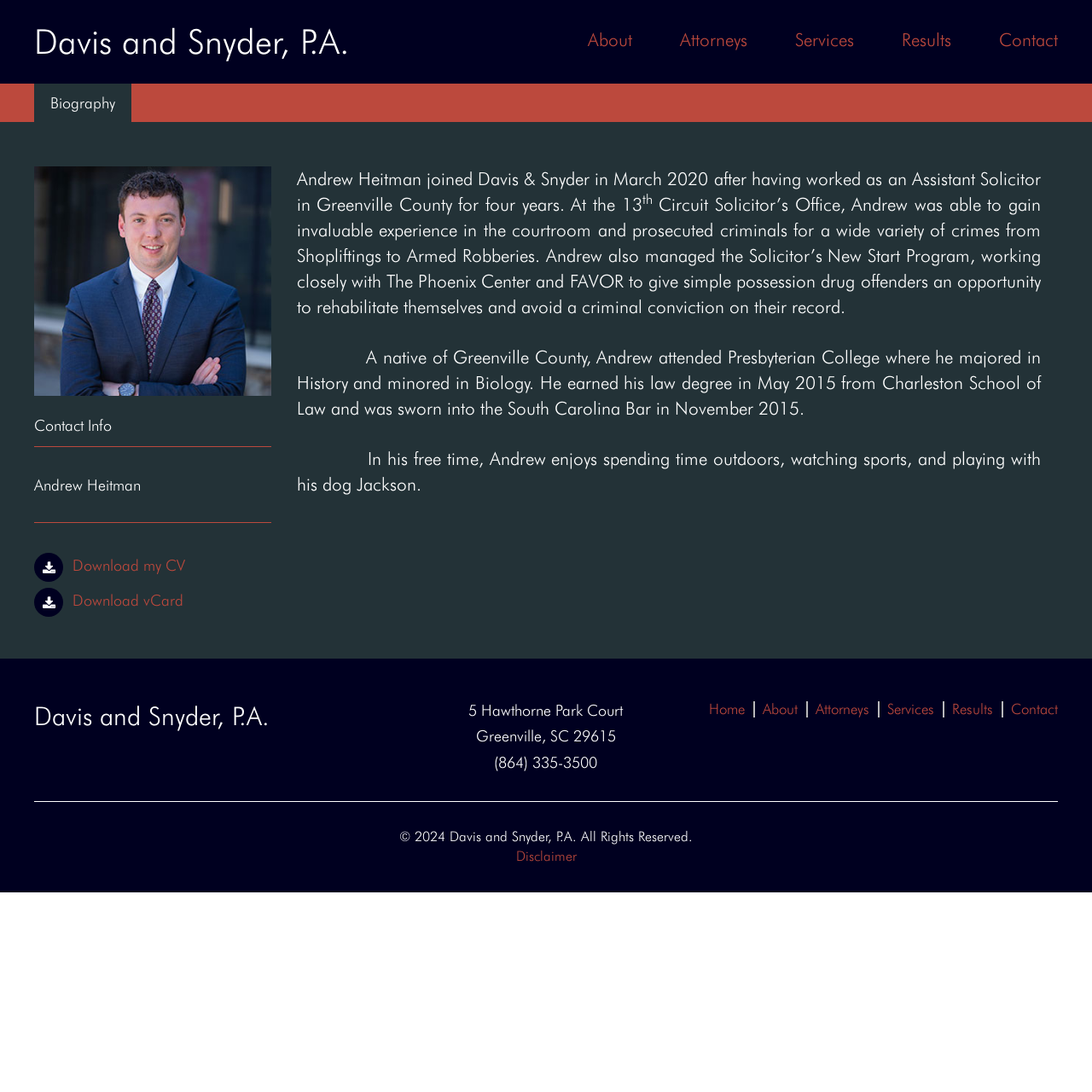Write a detailed summary of the webpage.

The webpage is about Andrew Heitman, an attorney at Davis and Snyder, P.A. At the top of the page, there is a navigation menu with links to "About", "Attorneys", "Services", "Results", and "Contact". Below the navigation menu, there is a heading "Biography" followed by a section with Andrew Heitman's contact information, including a link to download his CV and vCard.

The main content of the page is a biography of Andrew Heitman, which is divided into three paragraphs. The first paragraph describes his work experience, including his time as an Assistant Solicitor in Greenville County. The second paragraph provides information about his education, including his undergraduate degree from Presbyterian College and his law degree from Charleston School of Law. The third paragraph mentions his hobbies and interests outside of work.

At the bottom of the page, there is a footer section with the law firm's address, phone number, and a navigation menu that duplicates the links at the top of the page. There is also a copyright notice and a link to a disclaimer.